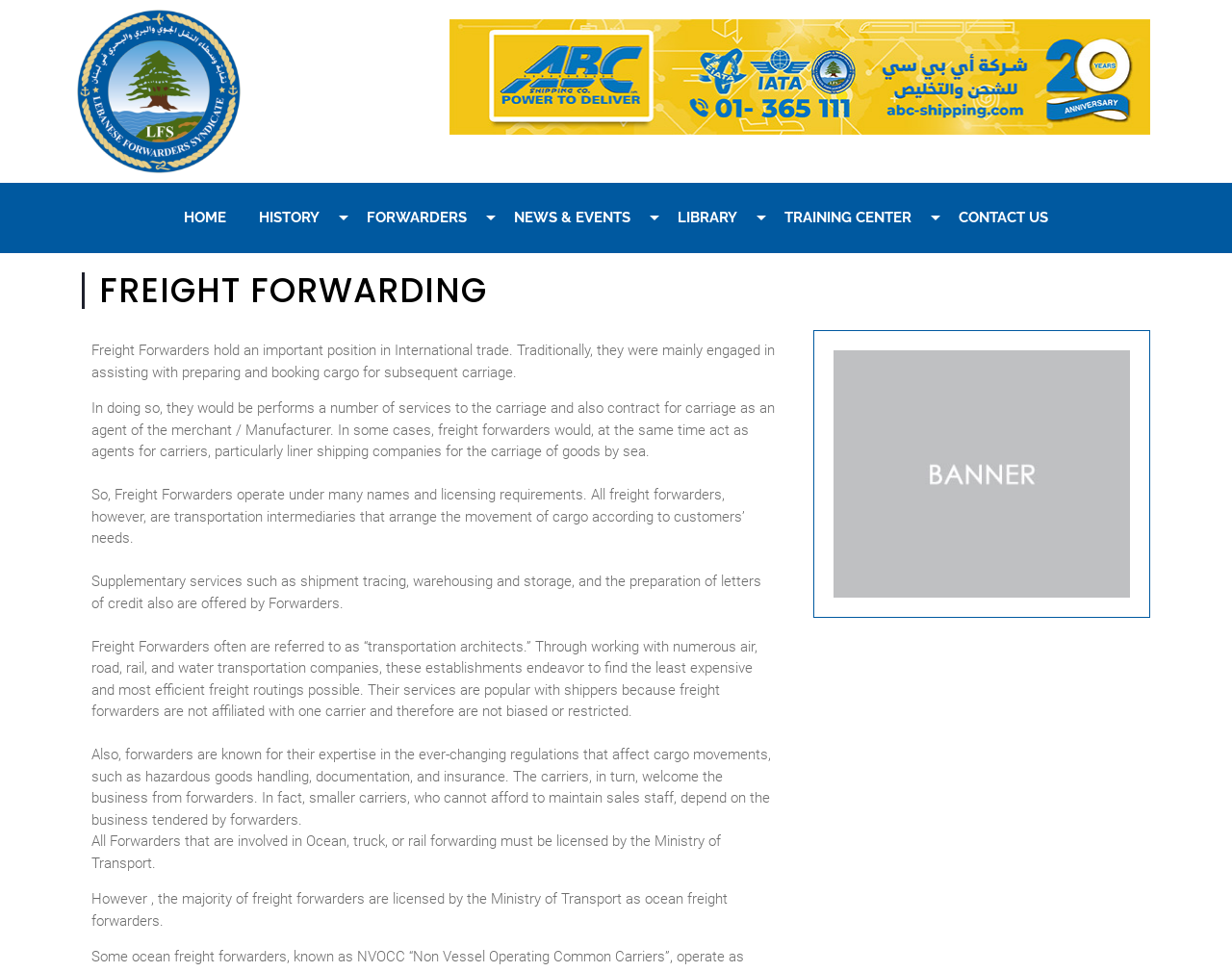What type of goods do freight forwarders handle?
Please give a detailed answer to the question using the information shown in the image.

The webpage mentions that freight forwarders are known for their expertise in handling hazardous goods, which is one of the services they offer to their customers.